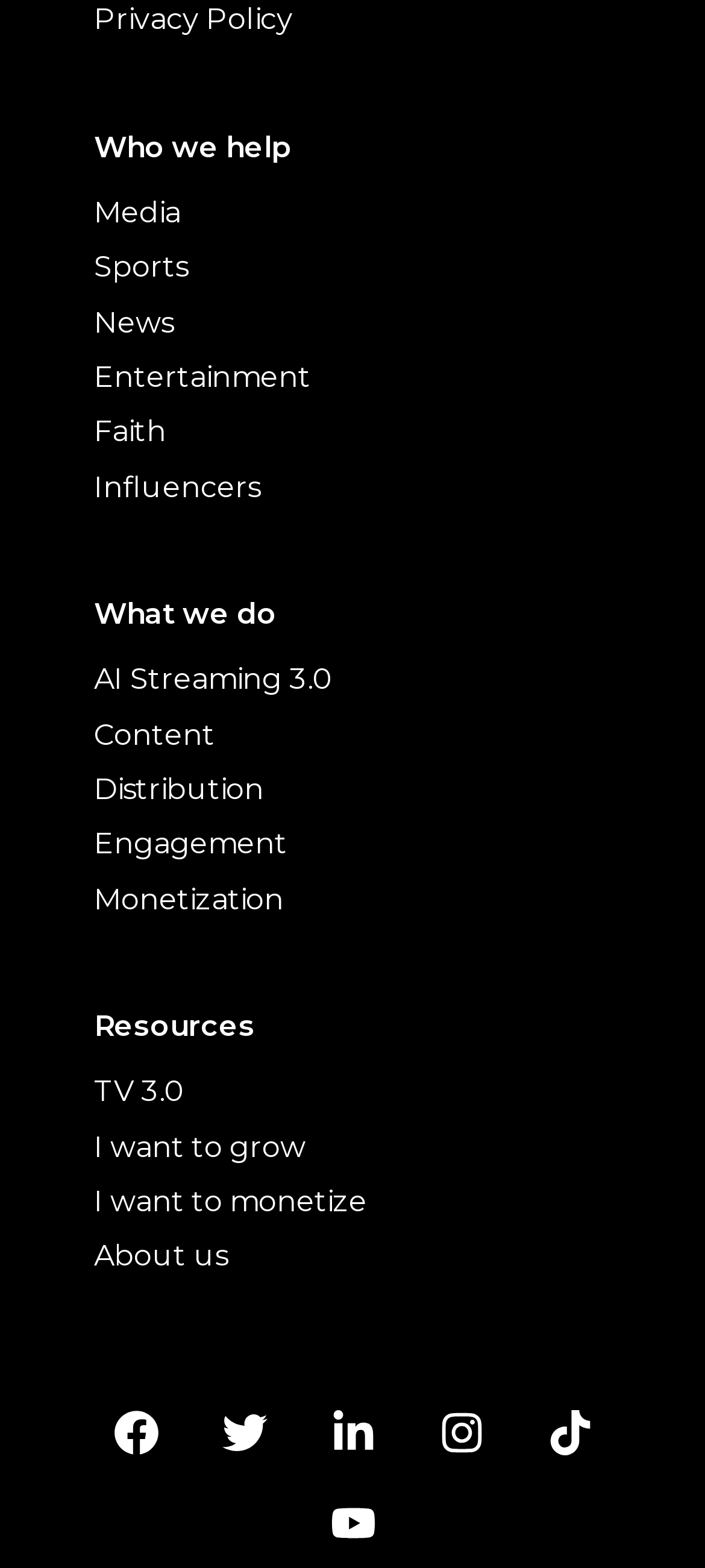Please locate the bounding box coordinates of the element's region that needs to be clicked to follow the instruction: "Visit Facebook page". The bounding box coordinates should be provided as four float numbers between 0 and 1, i.e., [left, top, right, bottom].

[0.128, 0.885, 0.256, 0.943]